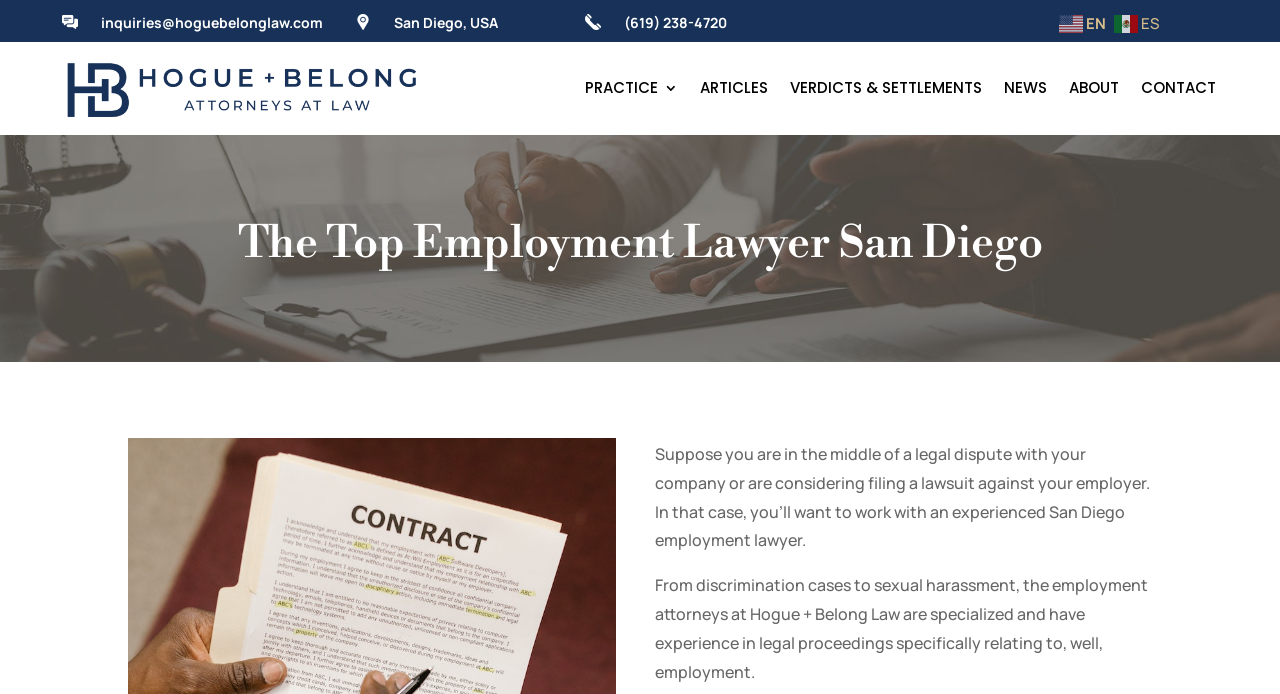Using the element description provided, determine the bounding box coordinates in the format (top-left x, top-left y, bottom-right x, bottom-right y). Ensure that all values are floating point numbers between 0 and 1. Element description: Verdicts & Settlements

[0.617, 0.117, 0.767, 0.149]